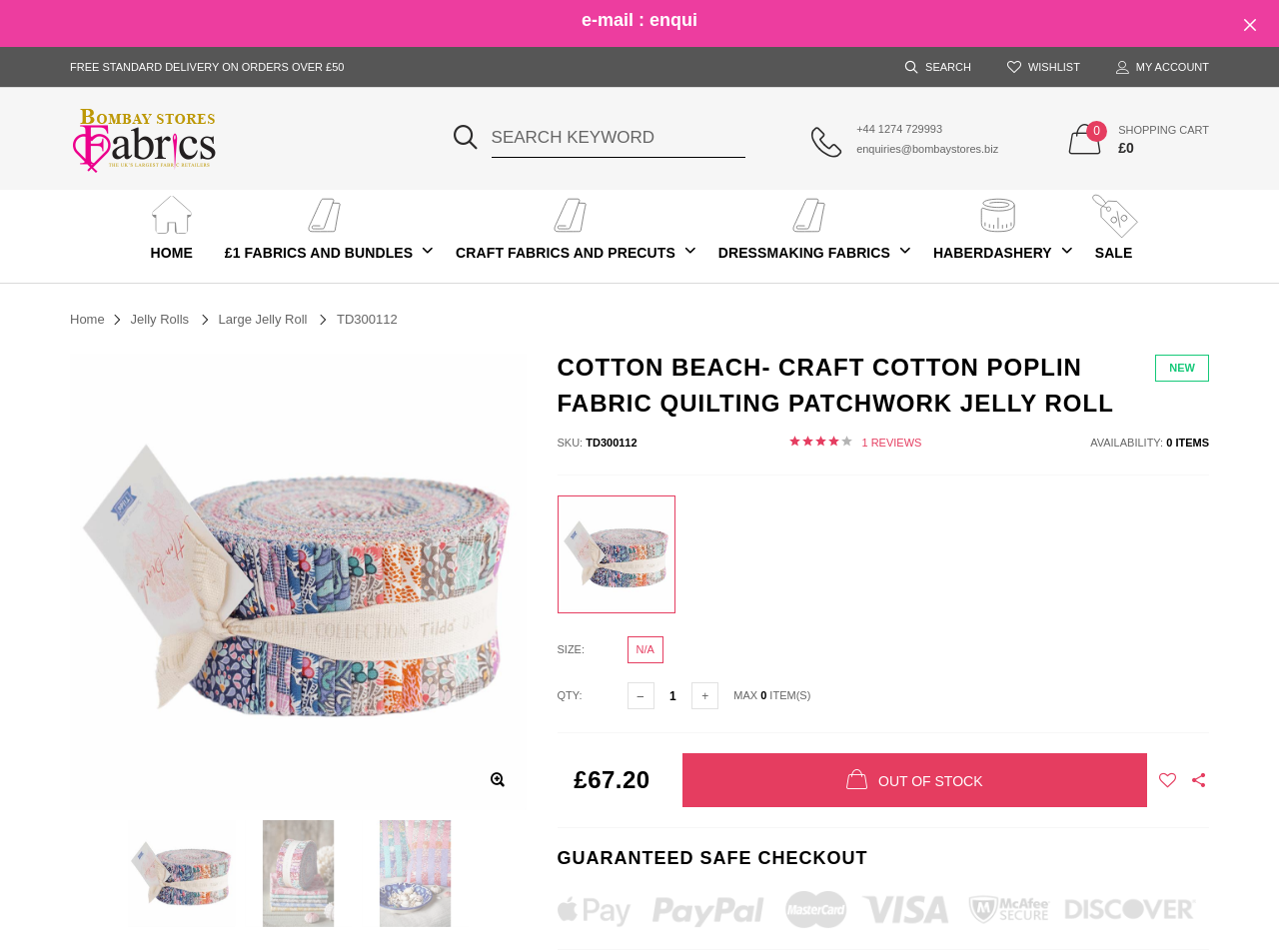Determine the bounding box coordinates of the clickable area required to perform the following instruction: "add to wishlist". The coordinates should be represented as four float numbers between 0 and 1: [left, top, right, bottom].

[0.773, 0.049, 0.858, 0.091]